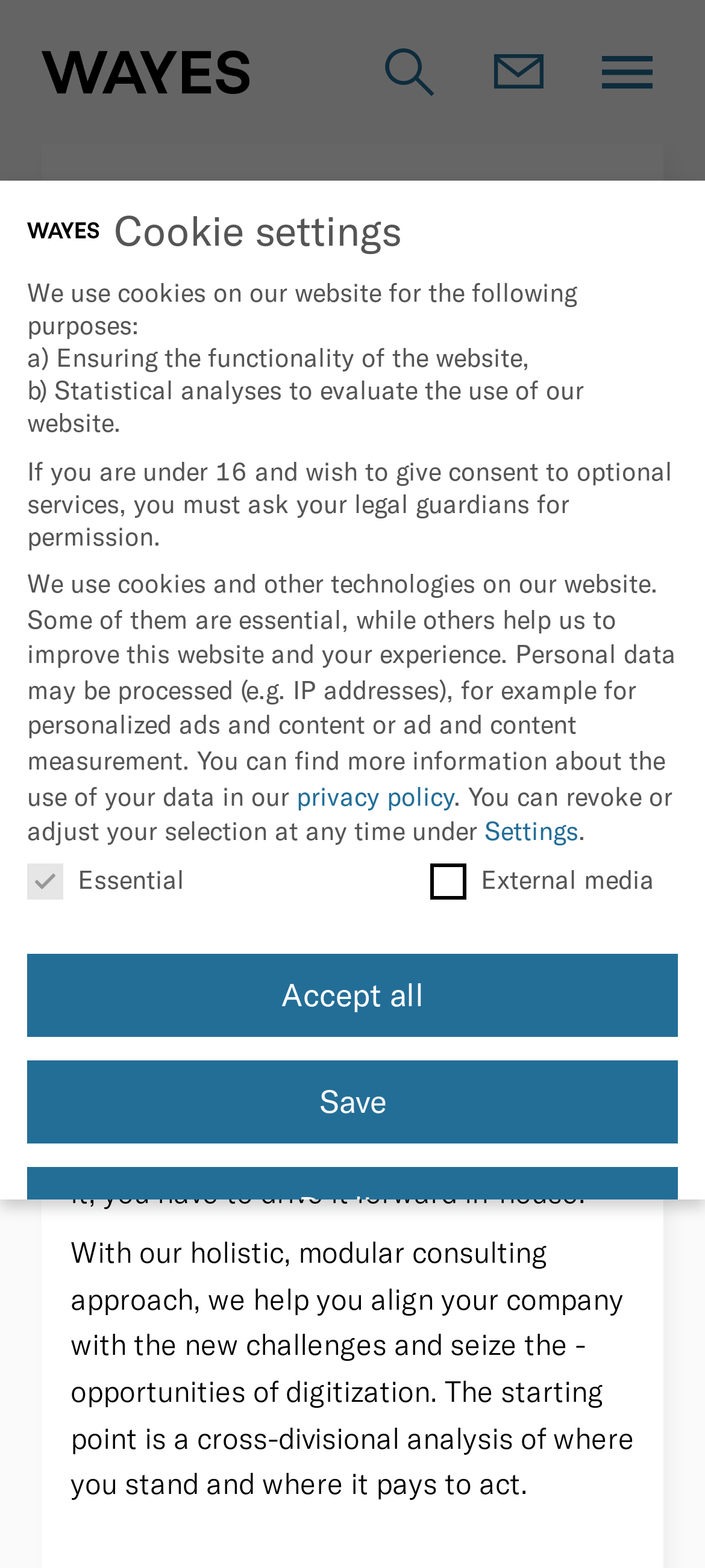Find the bounding box coordinates of the clickable area that will achieve the following instruction: "Click the Strategy Consulting link".

[0.1, 0.183, 0.572, 0.212]